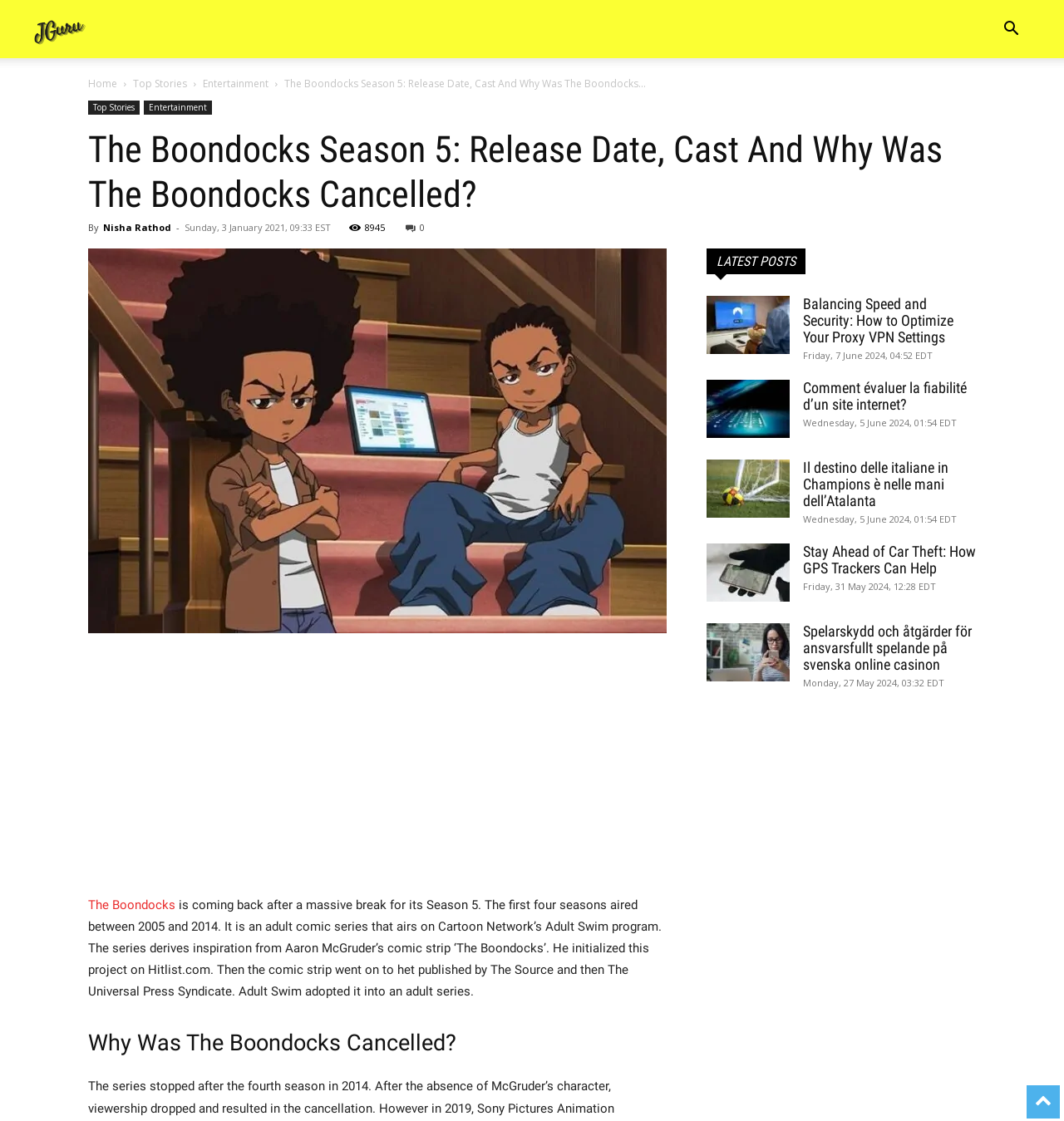Locate the bounding box coordinates for the element described below: "Entertainment". The coordinates must be four float values between 0 and 1, formatted as [left, top, right, bottom].

[0.135, 0.09, 0.199, 0.102]